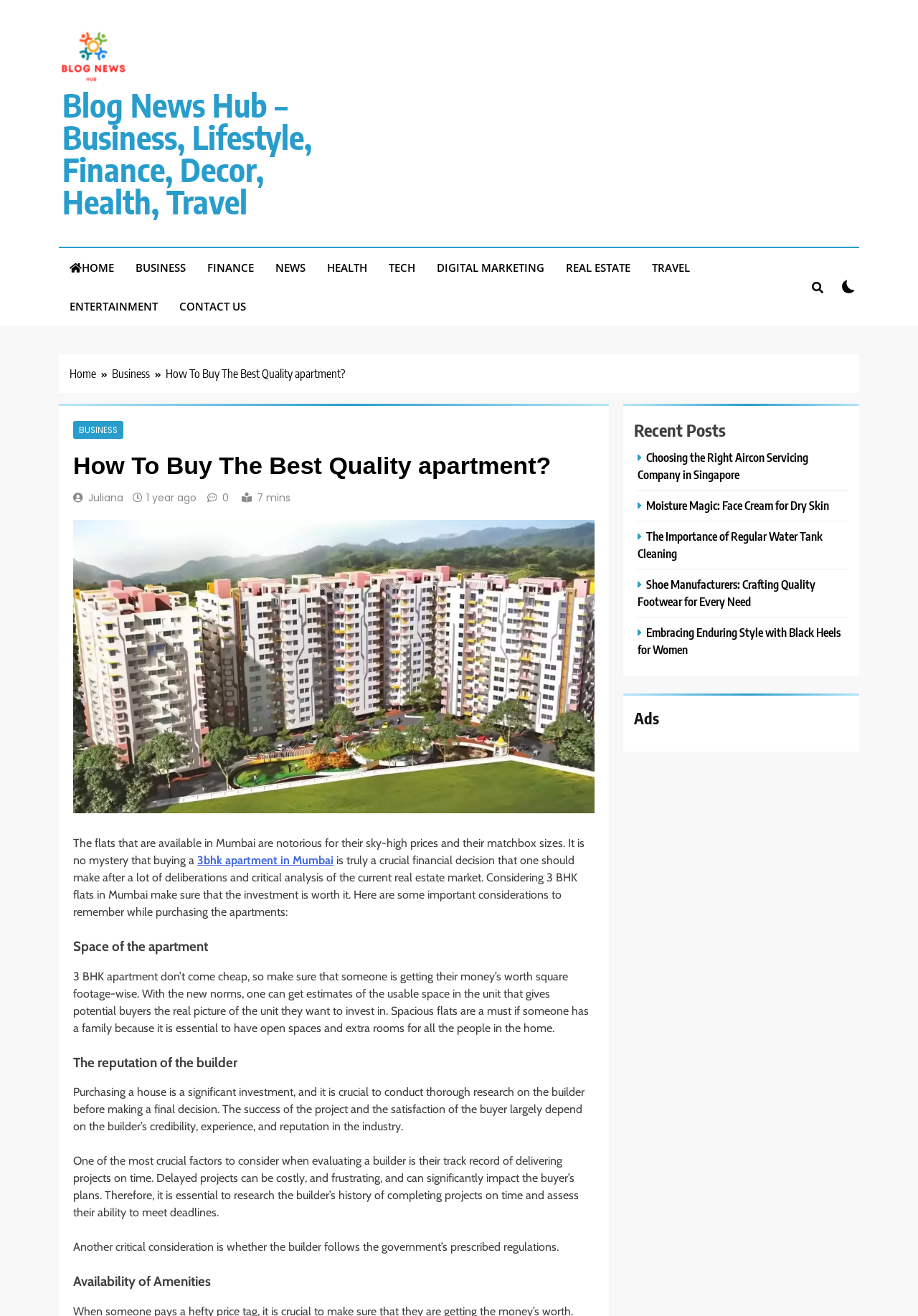What is the purpose of estimating usable space in an apartment?
Give a detailed explanation using the information visible in the image.

The purpose of estimating usable space in an apartment is to give potential buyers a real picture of the unit they want to invest in, ensuring they get their money's worth square footage-wise.